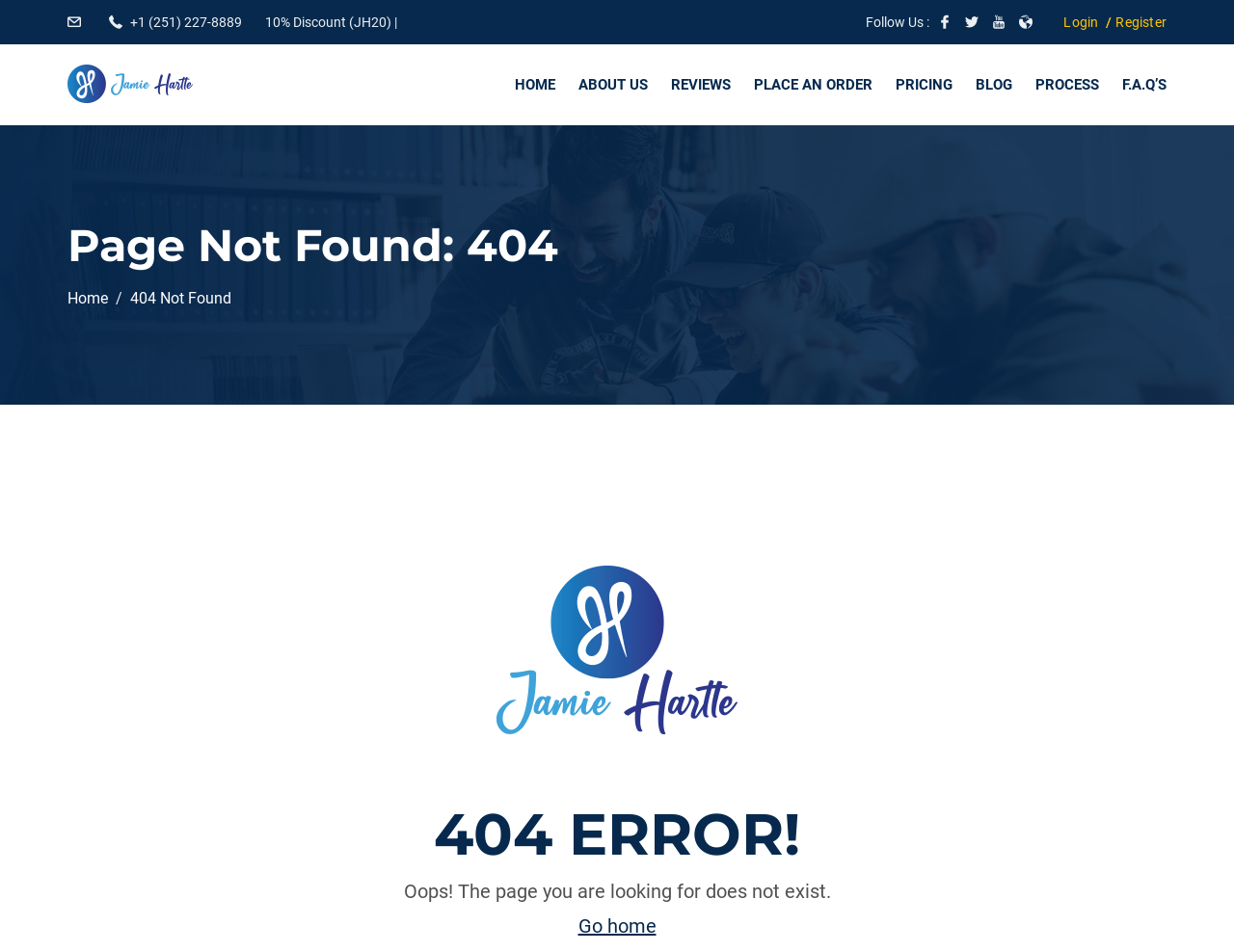Given the element description, predict the bounding box coordinates in the format (top-left x, top-left y, bottom-right x, bottom-right y). Make sure all values are between 0 and 1. Here is the element description: Login

[0.862, 0.012, 0.89, 0.034]